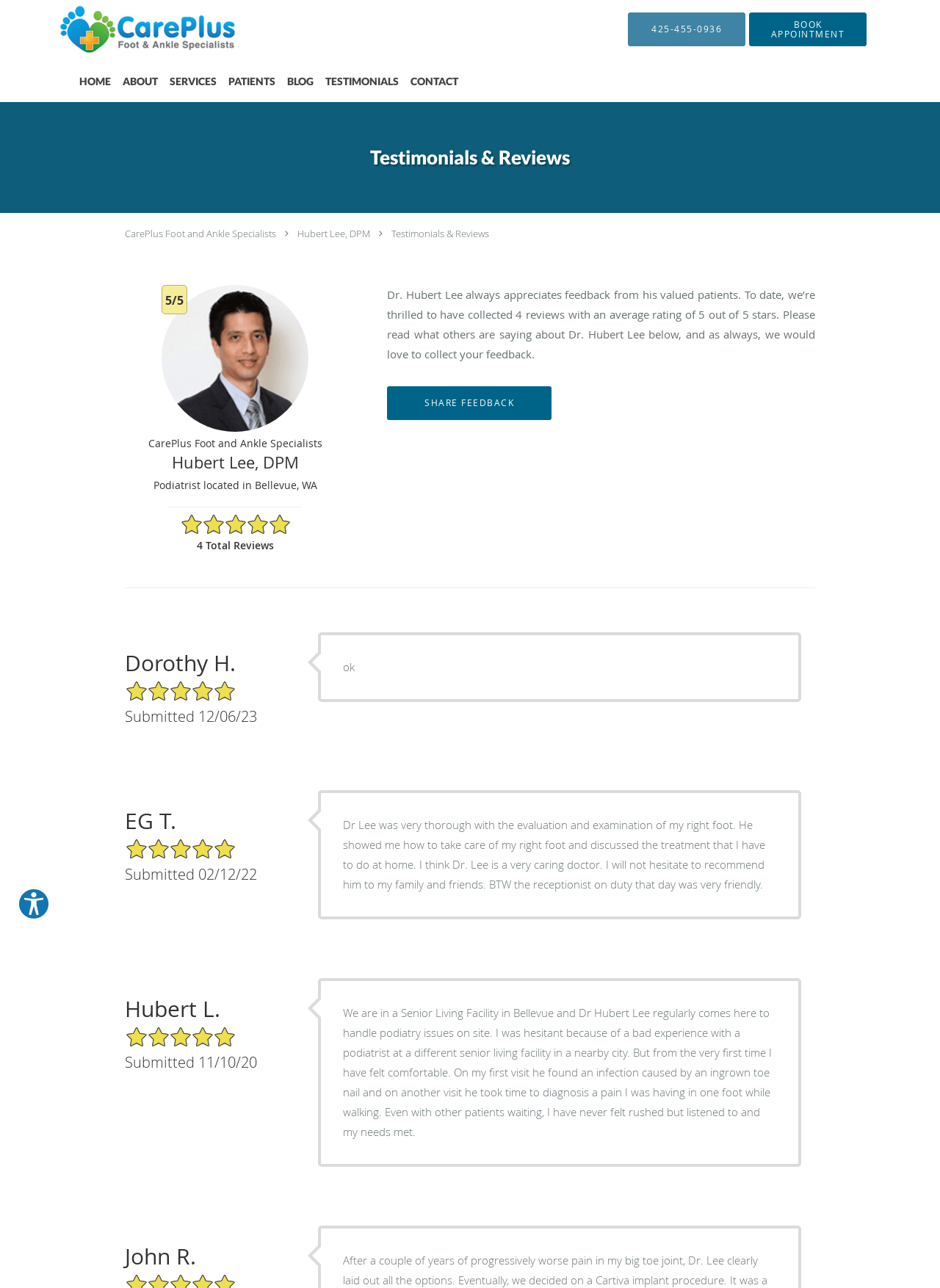What is the location of Dr. Hubert Lee's practice?
Please provide a comprehensive answer based on the visual information in the image.

I found the location by reading the text 'Podiatrist located in Bellevue, WA' located below Dr. Hubert Lee's name.